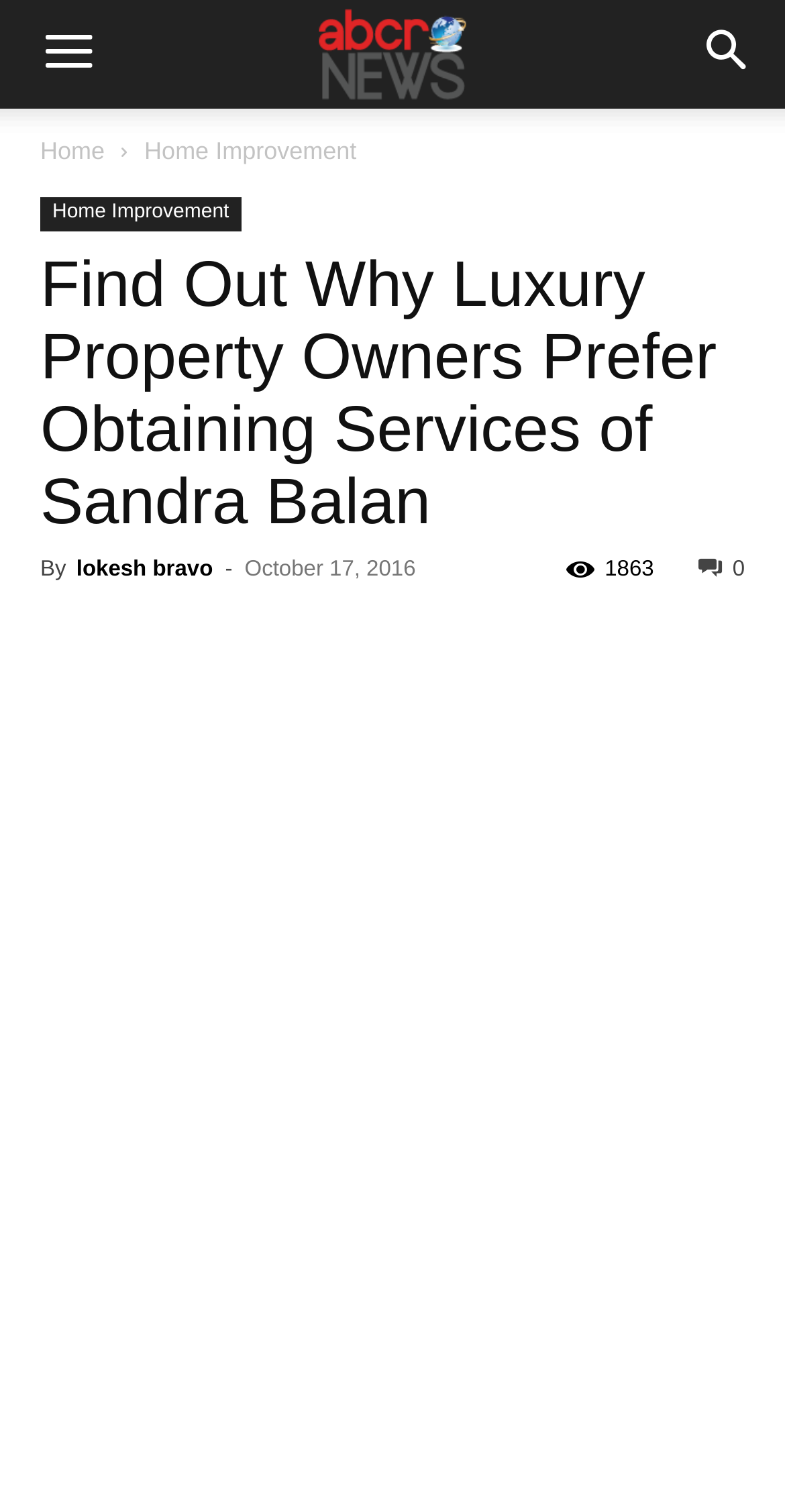Please use the details from the image to answer the following question comprehensively:
What is the author of the article?

The author of the article can be found by looking at the text next to the 'By' label, which is 'lokesh bravo'.